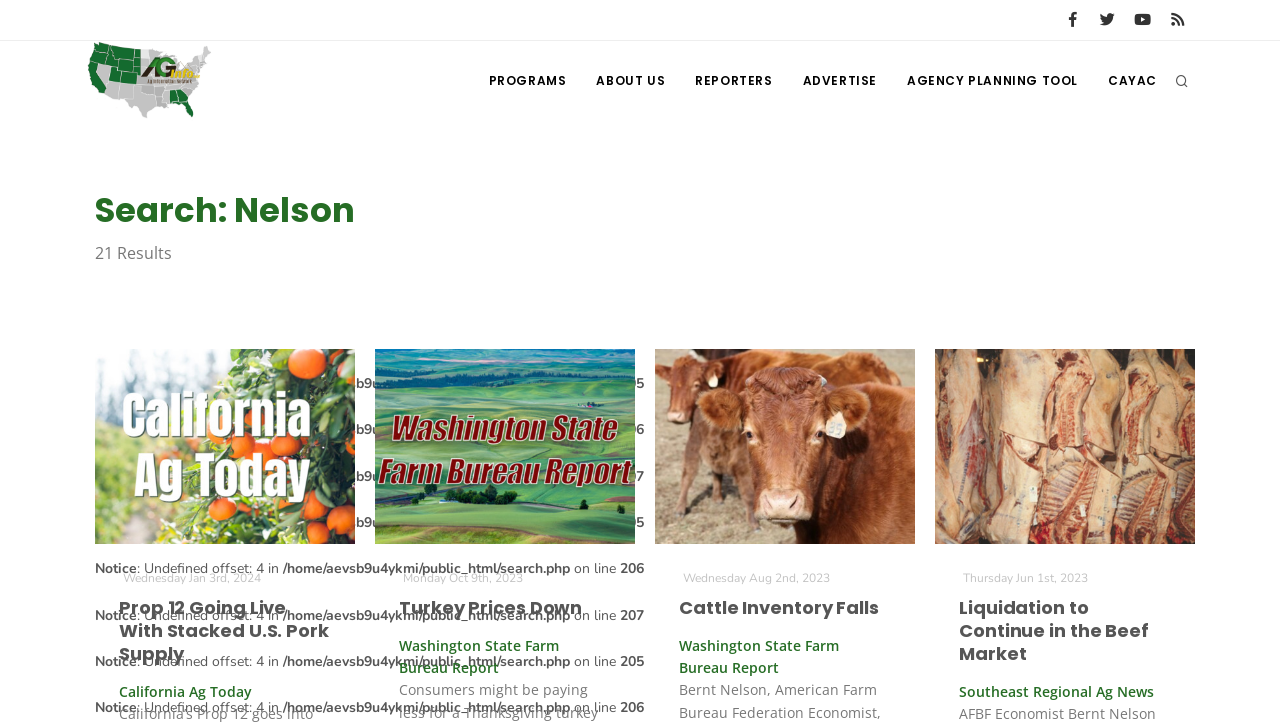Please find and report the bounding box coordinates of the element to click in order to perform the following action: "Search for something". The coordinates should be expressed as four float numbers between 0 and 1, in the format [left, top, right, bottom].

[0.29, 0.692, 0.71, 0.773]